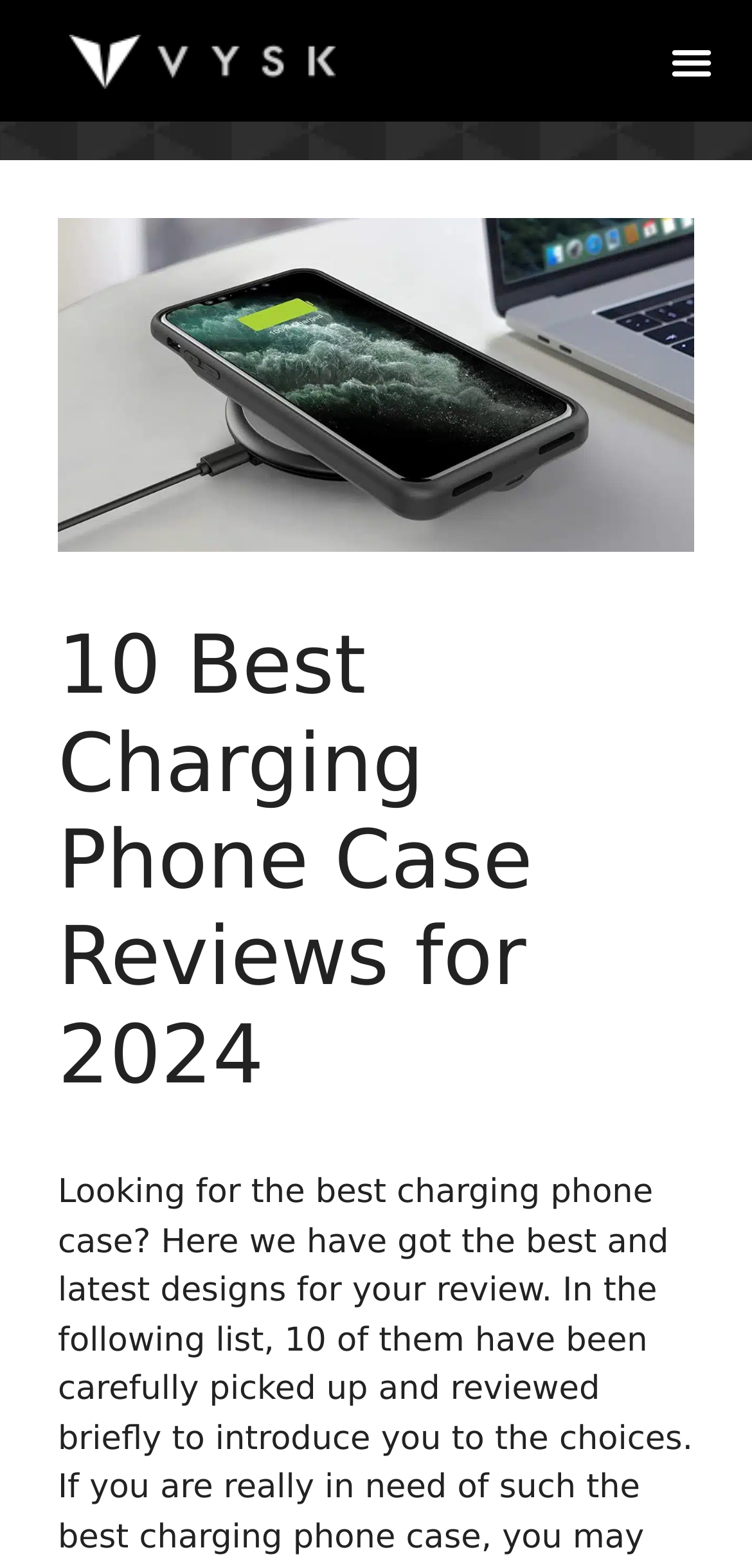Given the following UI element description: "Menu", find the bounding box coordinates in the webpage screenshot.

[0.877, 0.018, 0.962, 0.059]